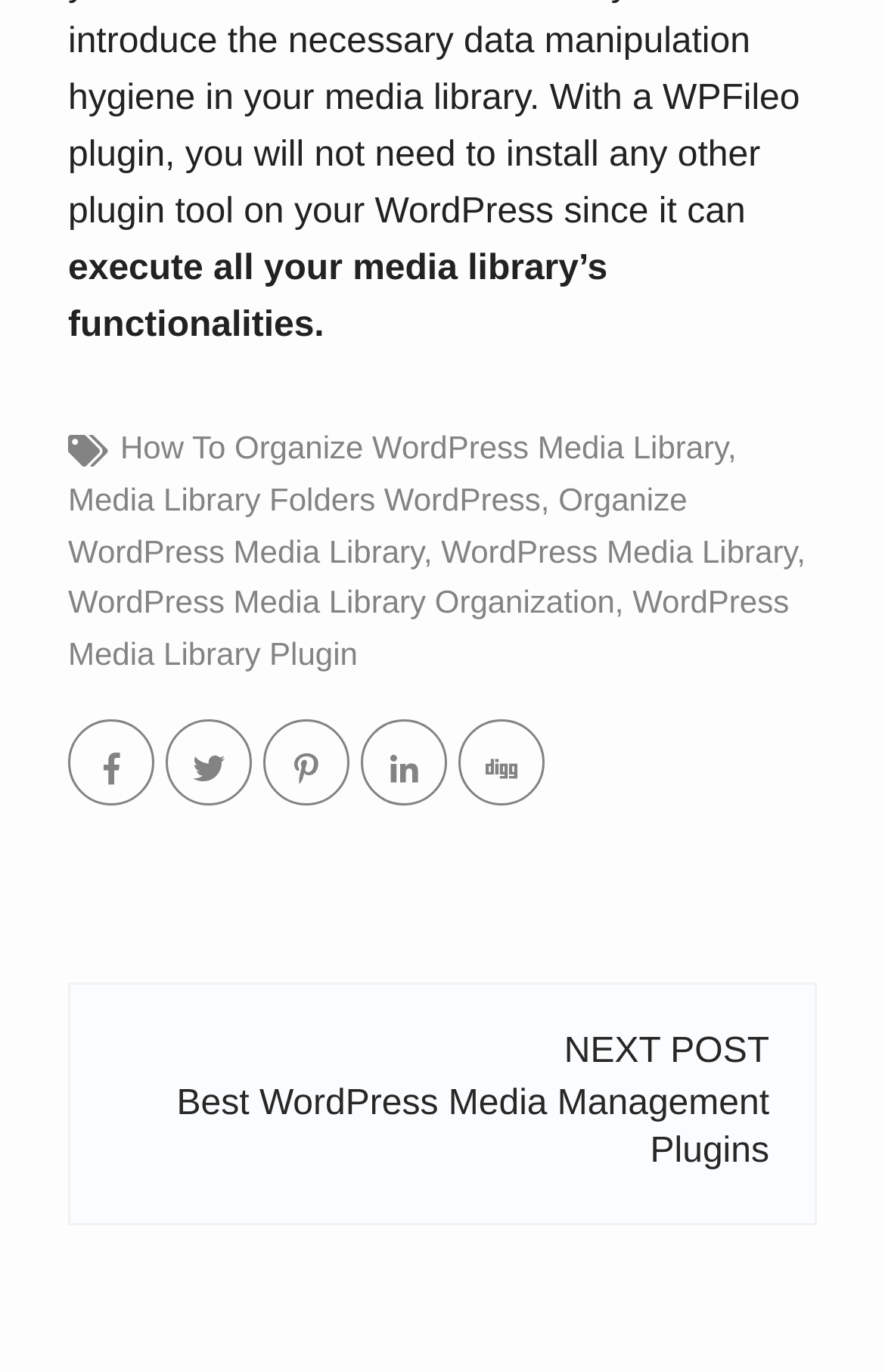Find the bounding box coordinates of the UI element according to this description: "WordPress Media Library".

[0.499, 0.388, 0.9, 0.414]